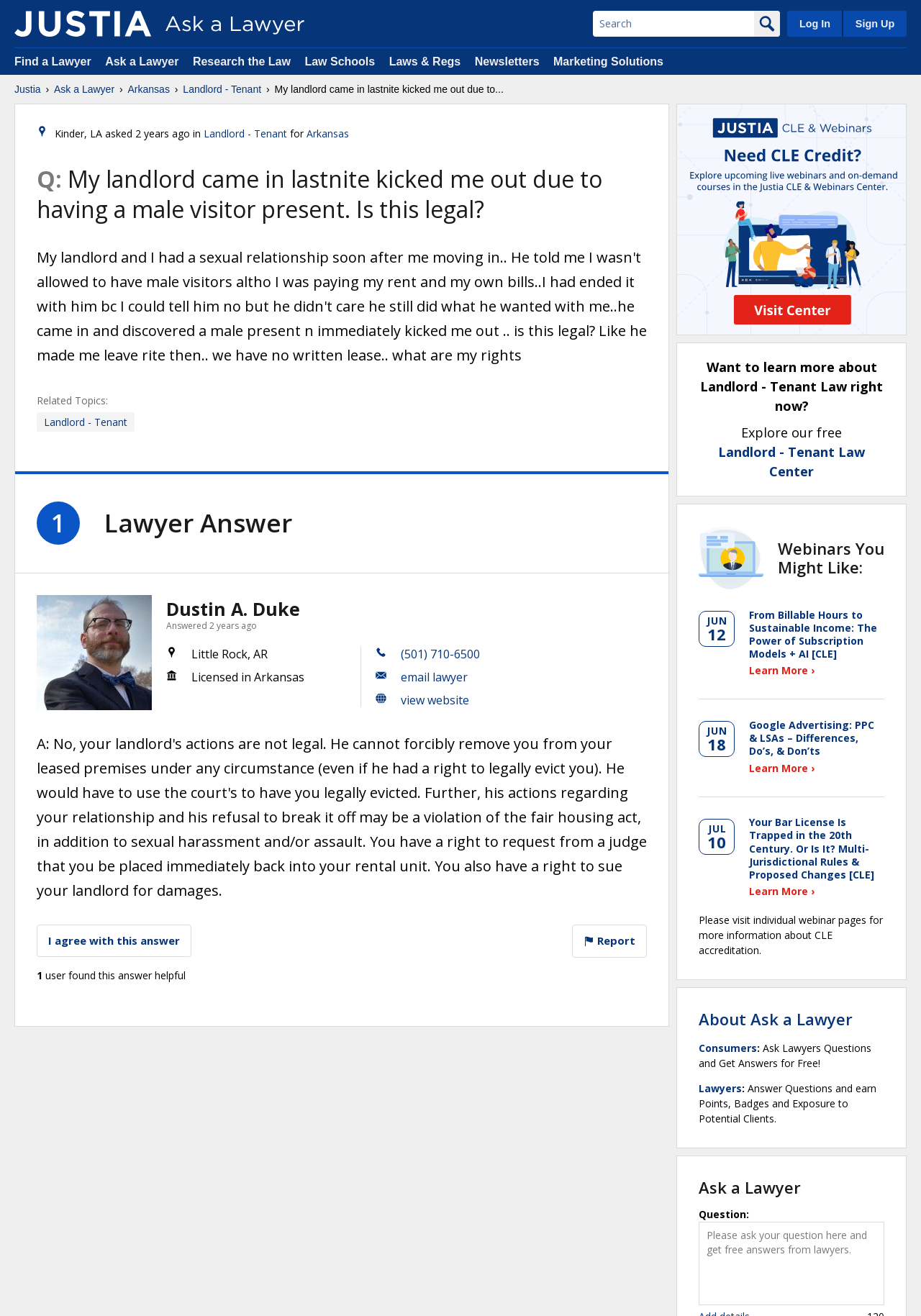Determine the bounding box coordinates for the area that should be clicked to carry out the following instruction: "View lawyer answers".

[0.04, 0.452, 0.165, 0.54]